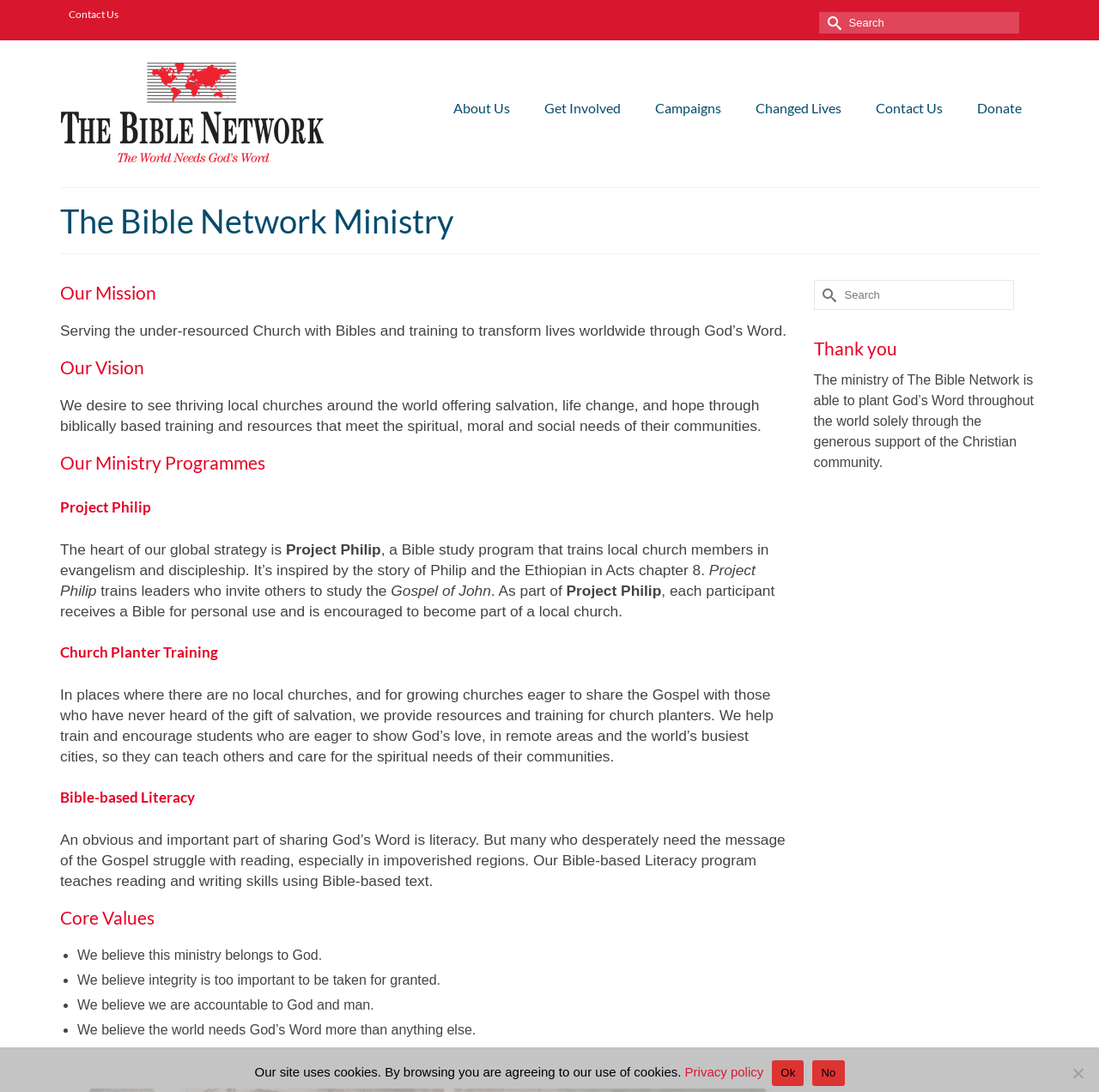Please mark the clickable region by giving the bounding box coordinates needed to complete this instruction: "Search for something".

[0.745, 0.011, 0.927, 0.031]